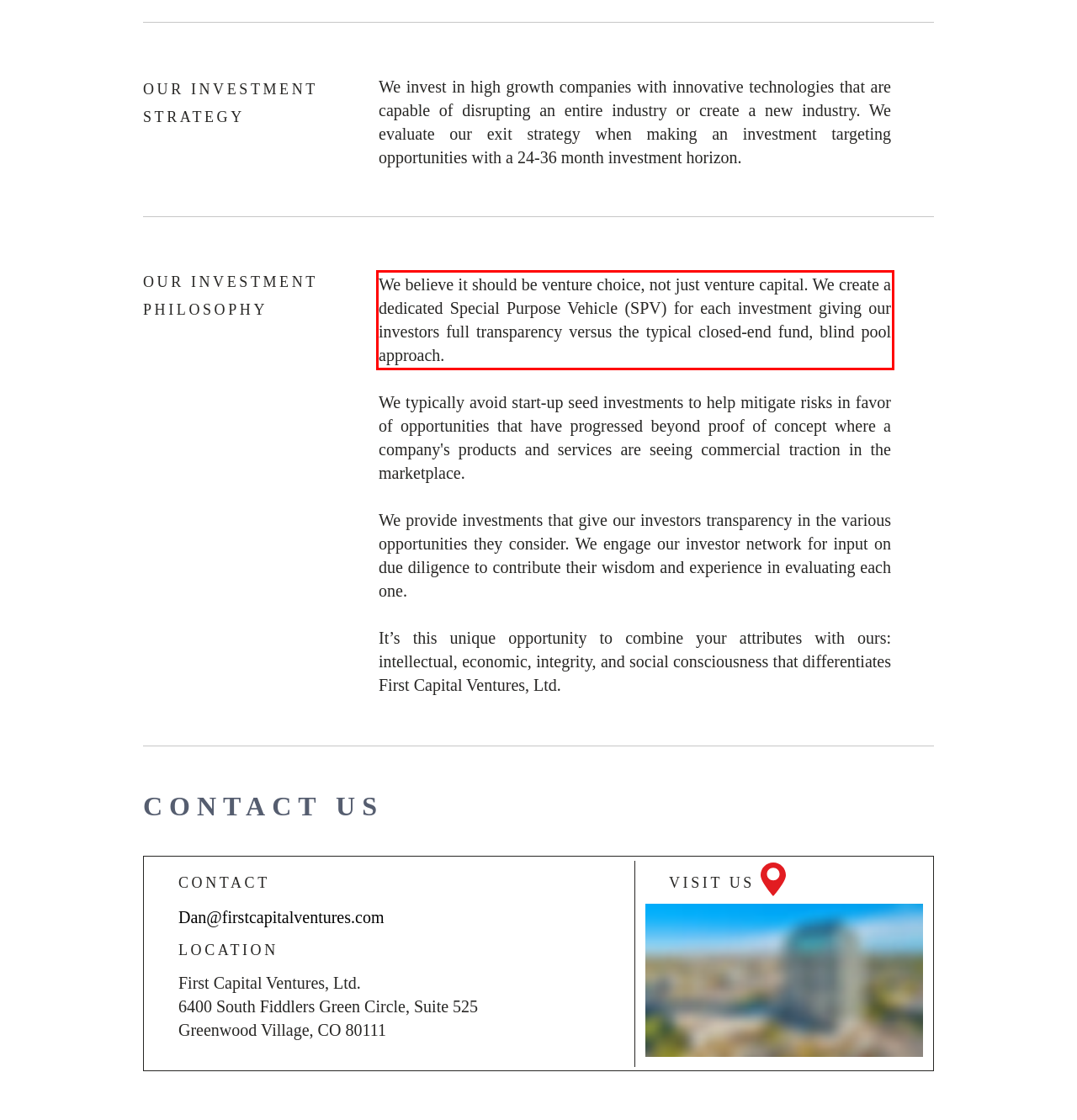Within the screenshot of the webpage, there is a red rectangle. Please recognize and generate the text content inside this red bounding box.

We believe it should be venture choice, not just venture capital. We create a dedicated Special Purpose Vehicle (SPV) for each investment giving our investors full transparency versus the typical closed-end fund, blind pool approach.